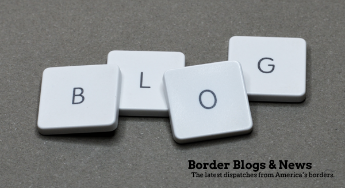What is the color of the keyboard keys?
We need a detailed and meticulous answer to the question.

The image features four white keyboard keys arranged to spell the word 'BLOG', each key has a clean, modern design, with bold black letters that stand out against the minimalist background.